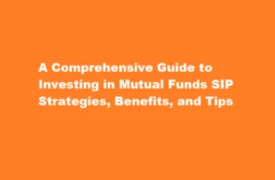What type of investment is the guide focused on?
Look at the screenshot and give a one-word or phrase answer.

Mutual Funds